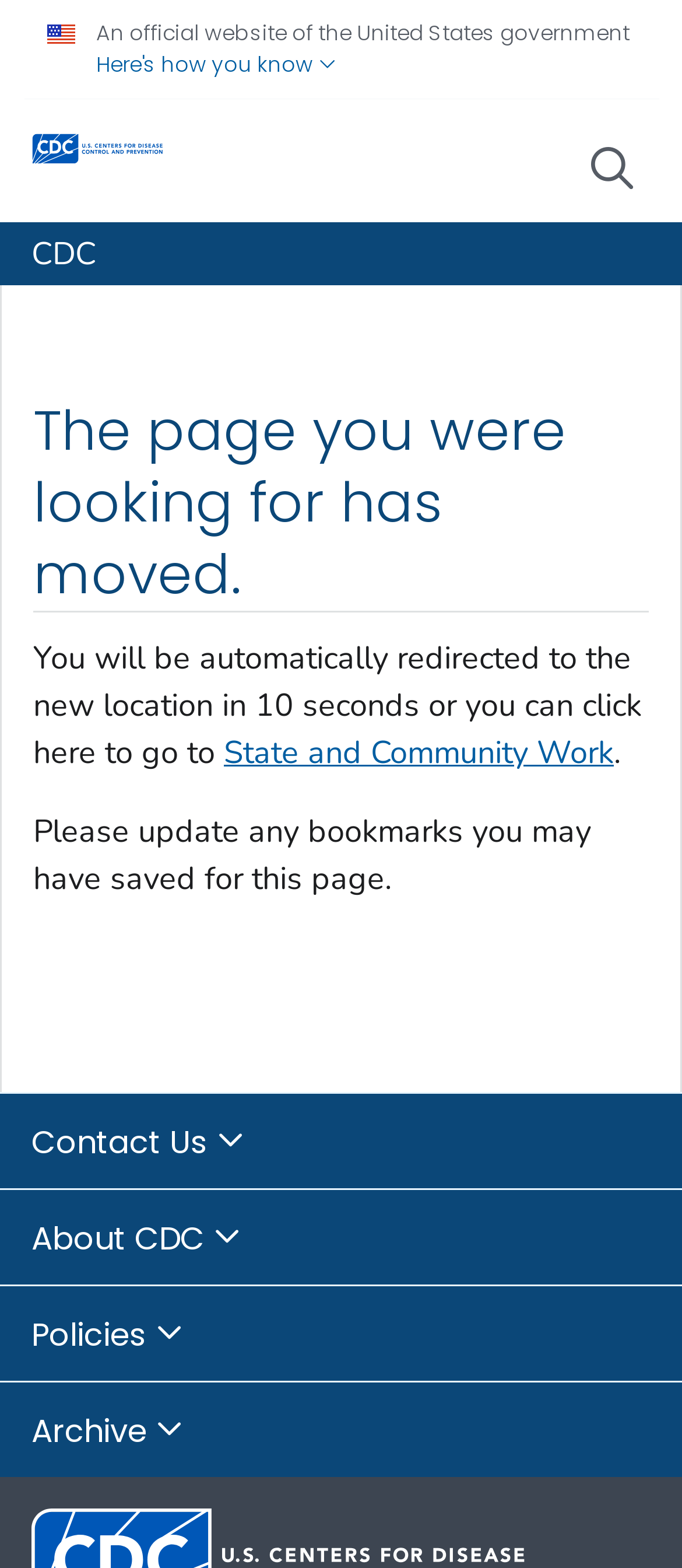Articulate a complete and detailed caption of the webpage elements.

This webpage is a "Page Not Found" page from the Centers for Disease Control and Prevention (CDC) website. At the top, there is a notification stating that it is an official website of the United States government, accompanied by a button that provides more information. Below this notification, there is a link to the CDC website, along with an image of the CDC logo.

On the top right corner, there is a search icon. Below the CDC logo, there is a main content area that takes up most of the page. In this area, there is a heading that informs the user that the page they were looking for has moved, and they will be automatically redirected to the new location in 10 seconds. Alternatively, they can click on a link to go to the new location, which is labeled as "State and Community Work". There is also a paragraph of text that advises users to update any bookmarks they may have saved for this page.

At the bottom of the page, there are four buttons that provide access to additional information: "Contact Us", "About CDC", "Policies", and "Archive".